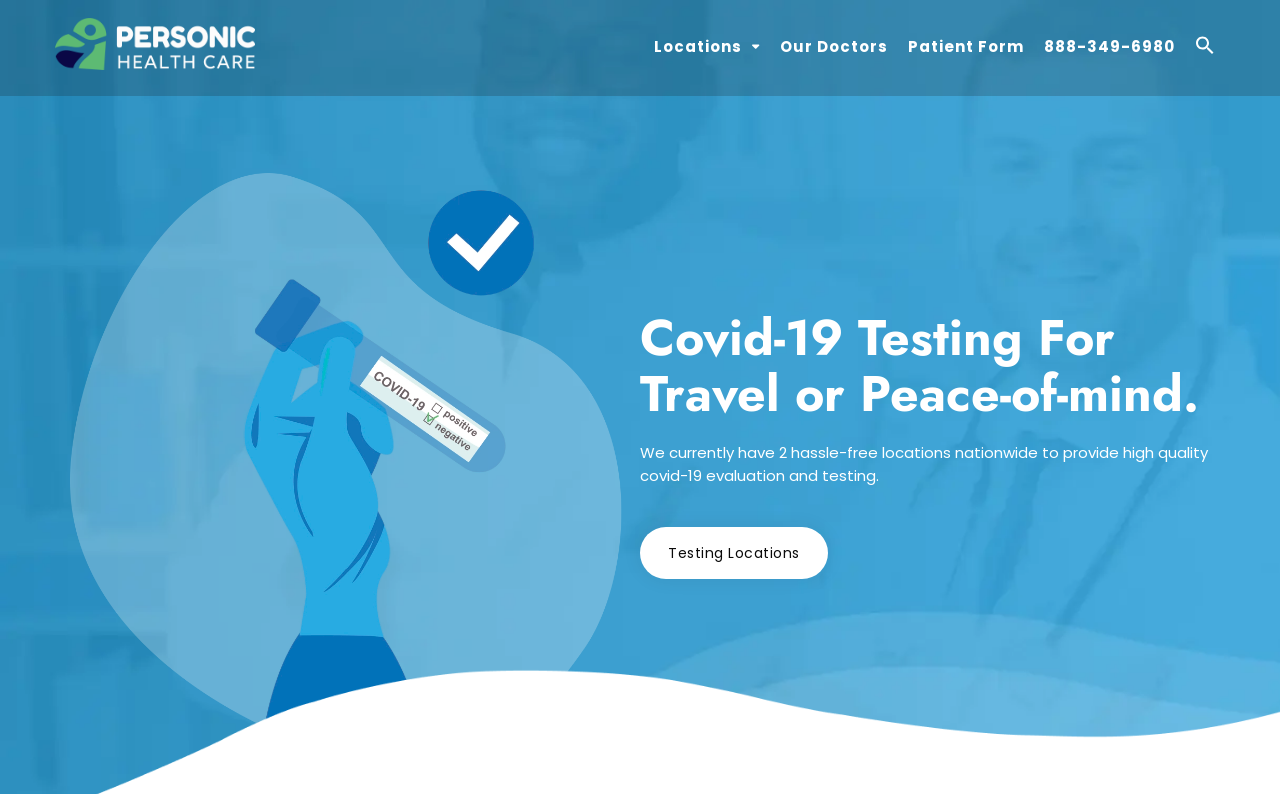What is the expected time for getting rapid results?
Using the image as a reference, answer with just one word or a short phrase.

15 minutes